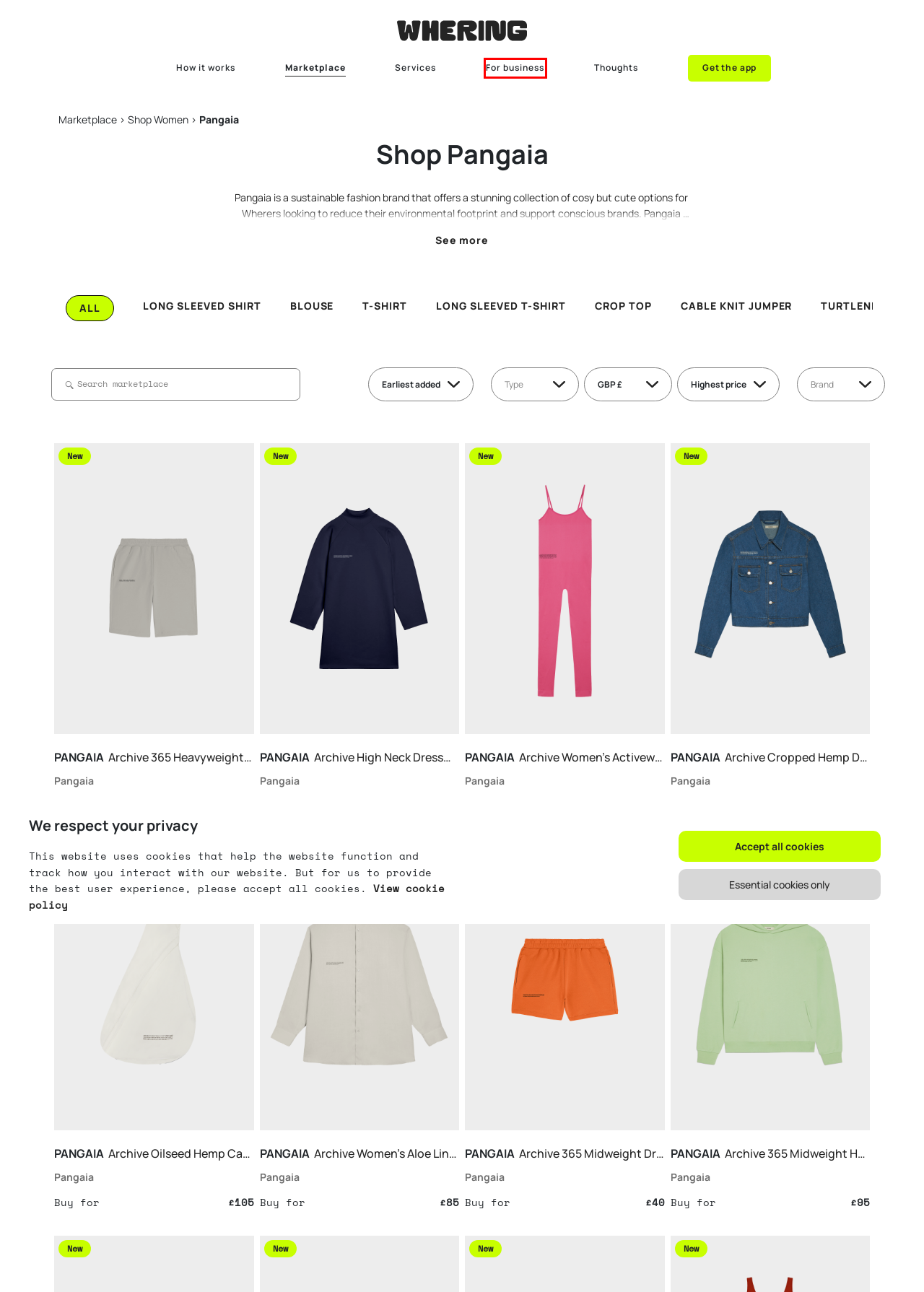Take a look at the provided webpage screenshot featuring a red bounding box around an element. Select the most appropriate webpage description for the page that loads after clicking on the element inside the red bounding box. Here are the candidates:
A. Whering | The Wardrobe & Styling App – Whering
B. Thoughts | Reimagining the future of fashion, together – Whering
C. Privacy Policy – Whering
D. How Whering Works – Whering
E. Careers at Whering | Join A Global Team Of Innovators – Whering
F. 404: This page could not be found
G. Circular Services | Clothing Alterations, Repairs and Resell – Whering
H. Whering Partners | Opening The Doors To Wardrobes Globally – Whering

H